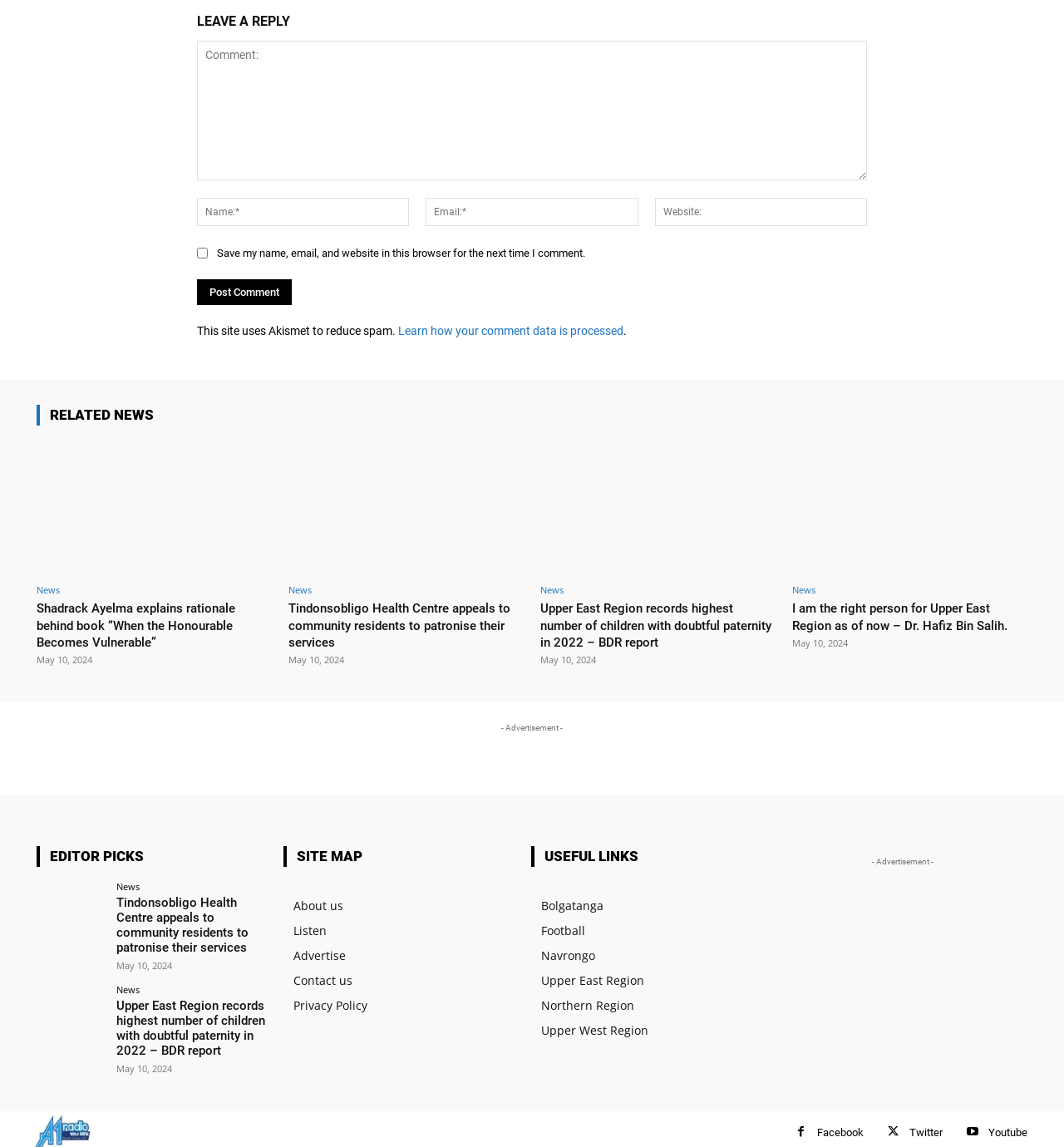Can you find the bounding box coordinates for the element to click on to achieve the instruction: "Read more about Shadrack Ayelma's book"?

[0.034, 0.384, 0.255, 0.501]